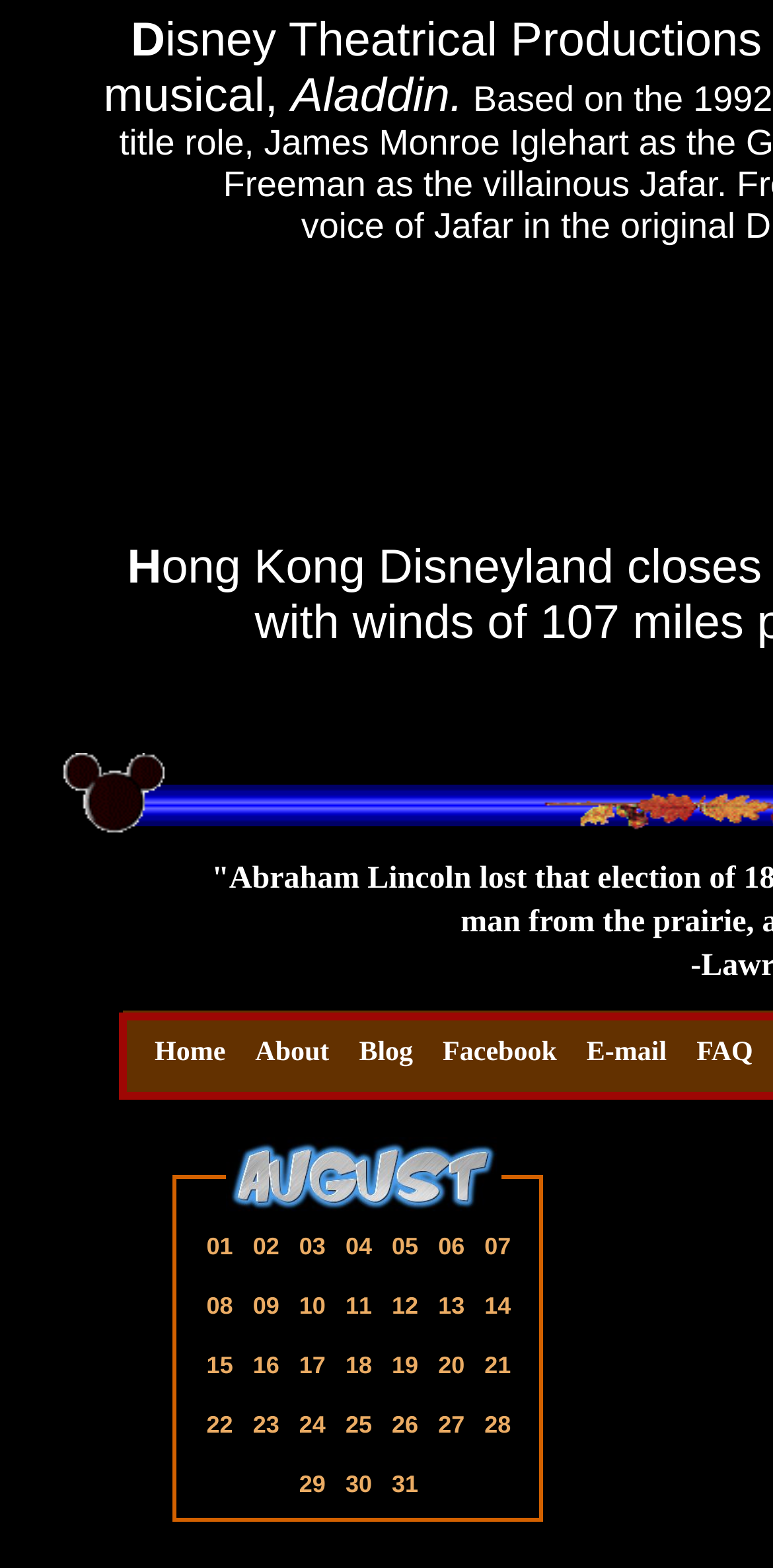How many table rows are there in the layout table?
Please answer using one word or phrase, based on the screenshot.

3